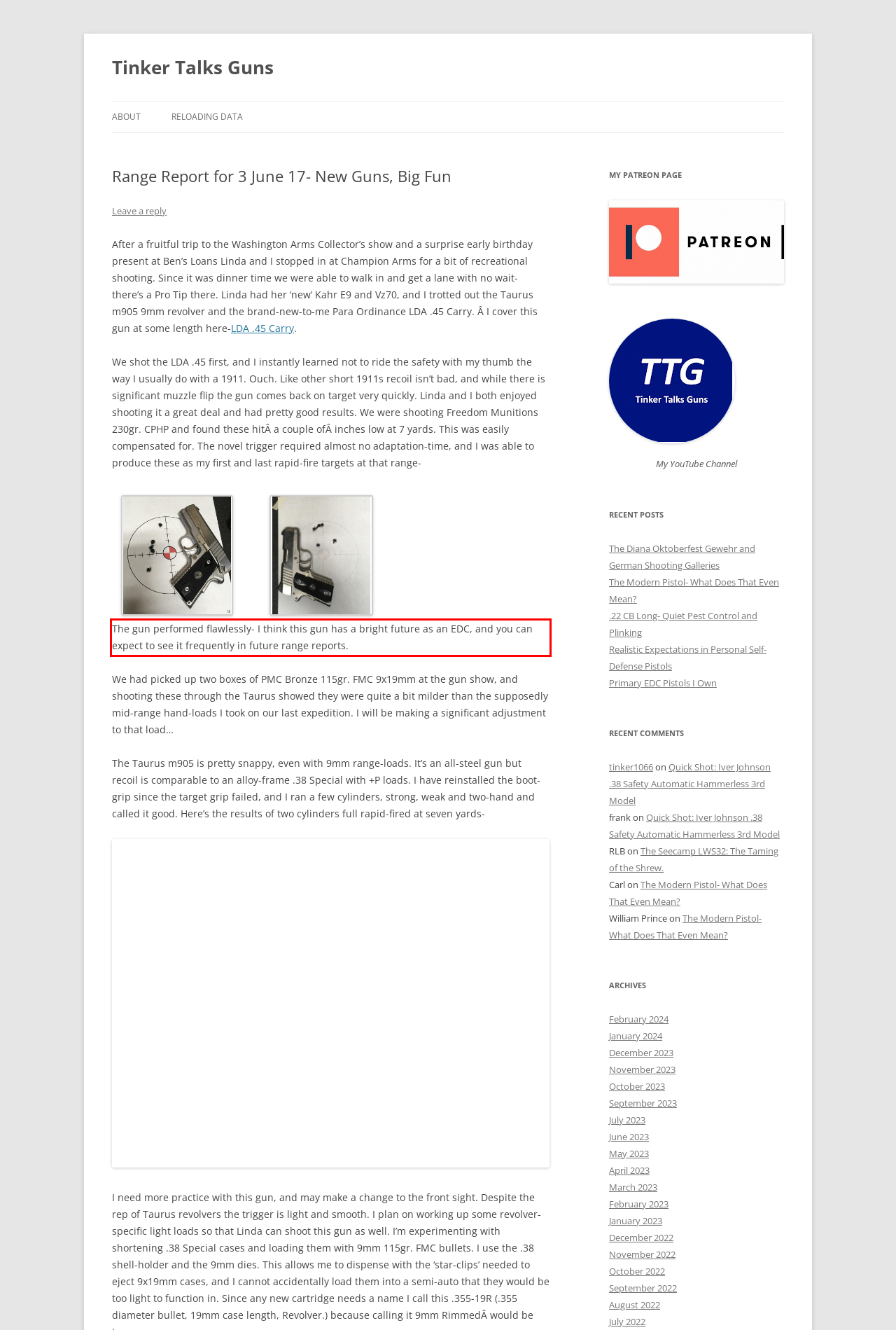Given a webpage screenshot, identify the text inside the red bounding box using OCR and extract it.

The gun performed flawlessly- I think this gun has a bright future as an EDC, and you can expect to see it frequently in future range reports.